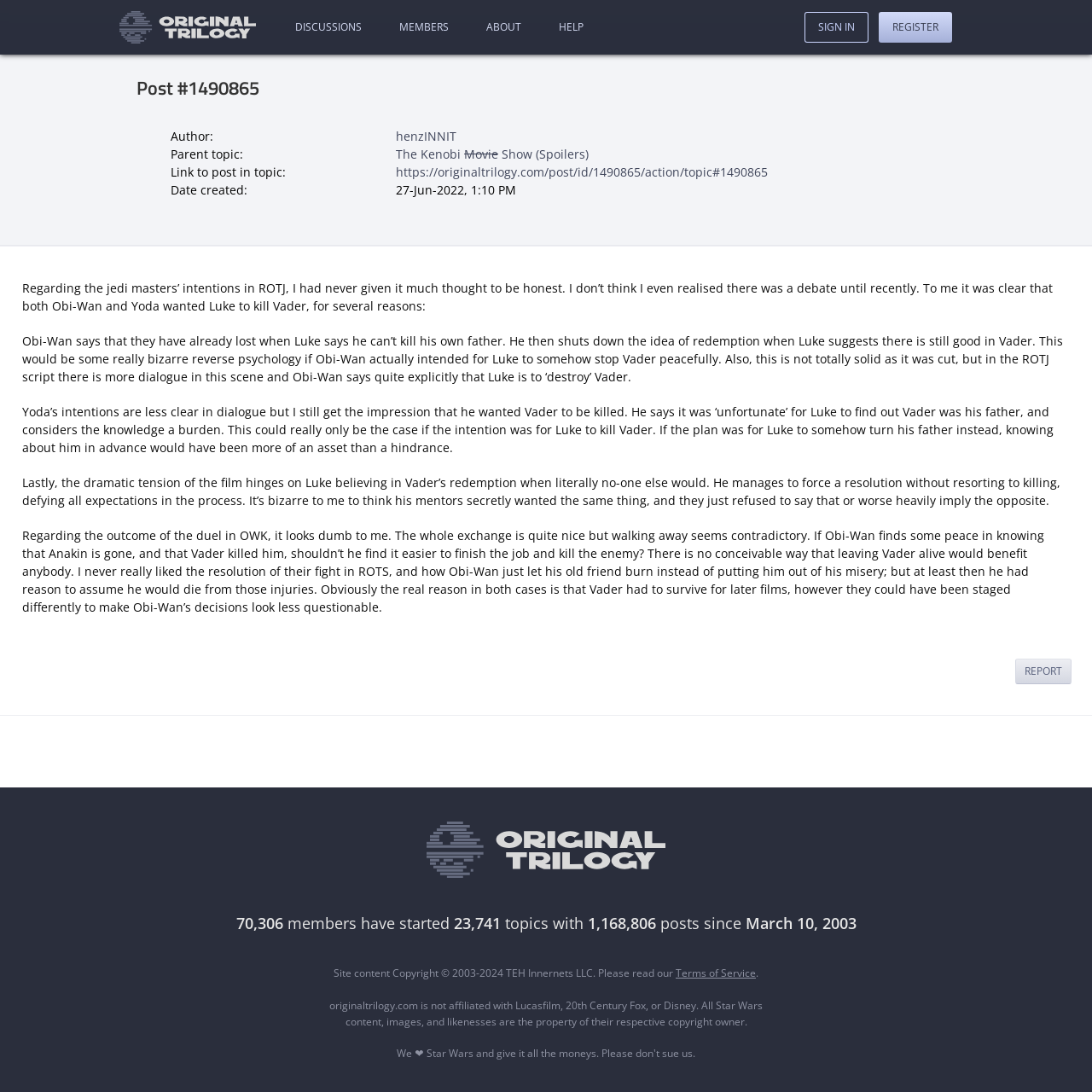Specify the bounding box coordinates of the area to click in order to execute this command: 'Read the 'Link Building Definition' article'. The coordinates should consist of four float numbers ranging from 0 to 1, and should be formatted as [left, top, right, bottom].

None